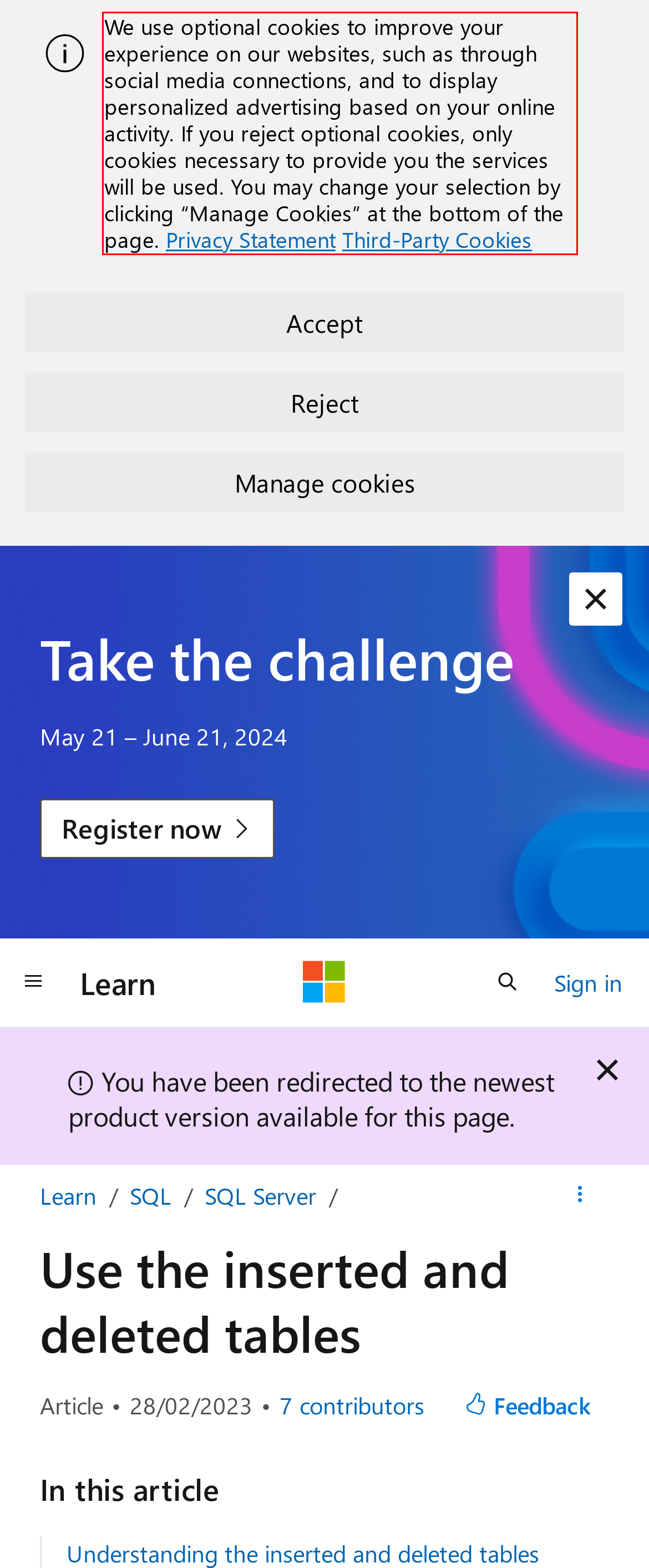Using the provided screenshot of a webpage, recognize and generate the text found within the red rectangle bounding box.

We use optional cookies to improve your experience on our websites, such as through social media connections, and to display personalized advertising based on your online activity. If you reject optional cookies, only cookies necessary to provide you the services will be used. You may change your selection by clicking “Manage Cookies” at the bottom of the page. Privacy Statement Third-Party Cookies